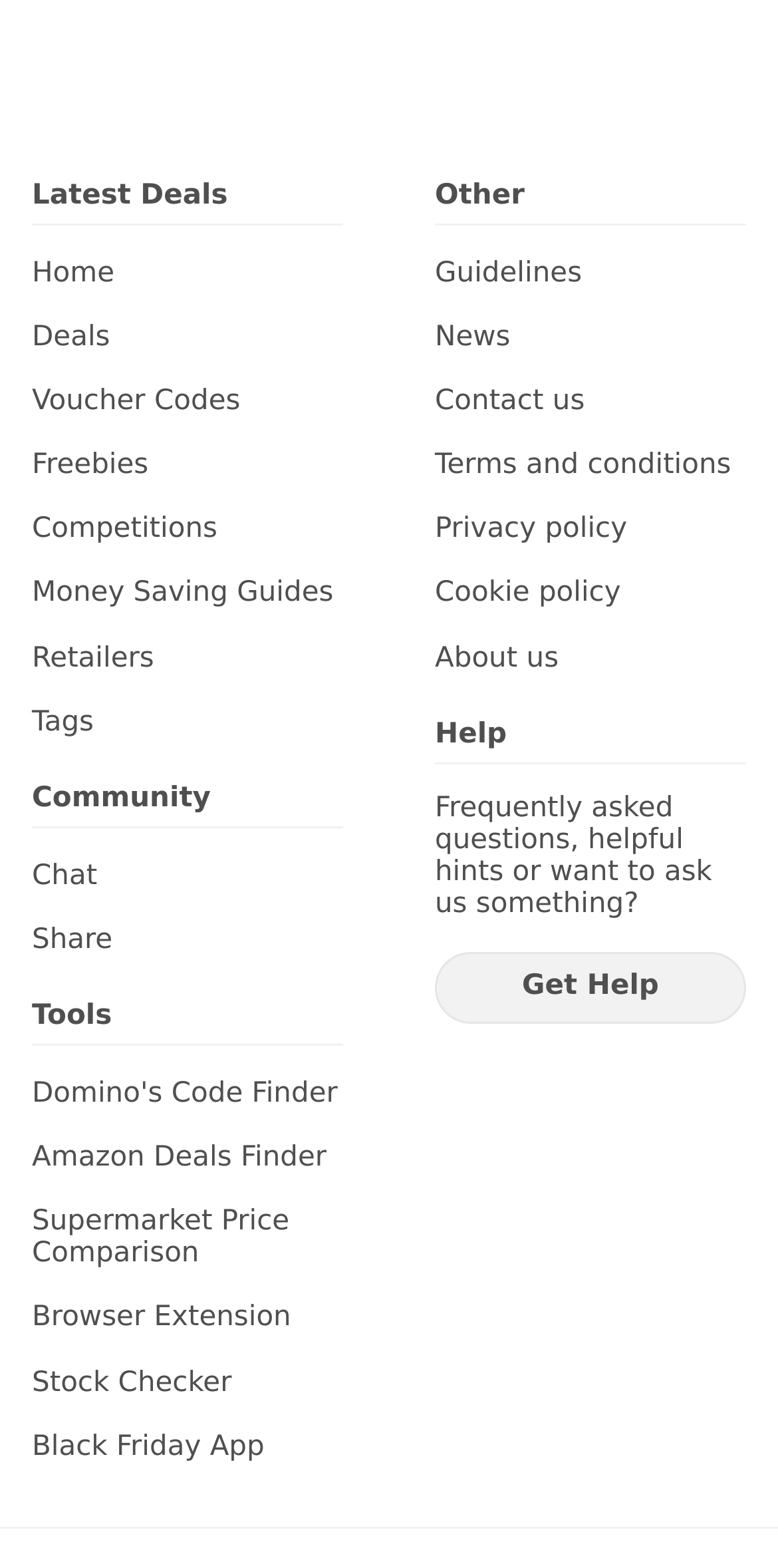Identify the bounding box coordinates of the region I need to click to complete this instruction: "Find Domino's voucher code".

[0.041, 0.687, 0.441, 0.708]